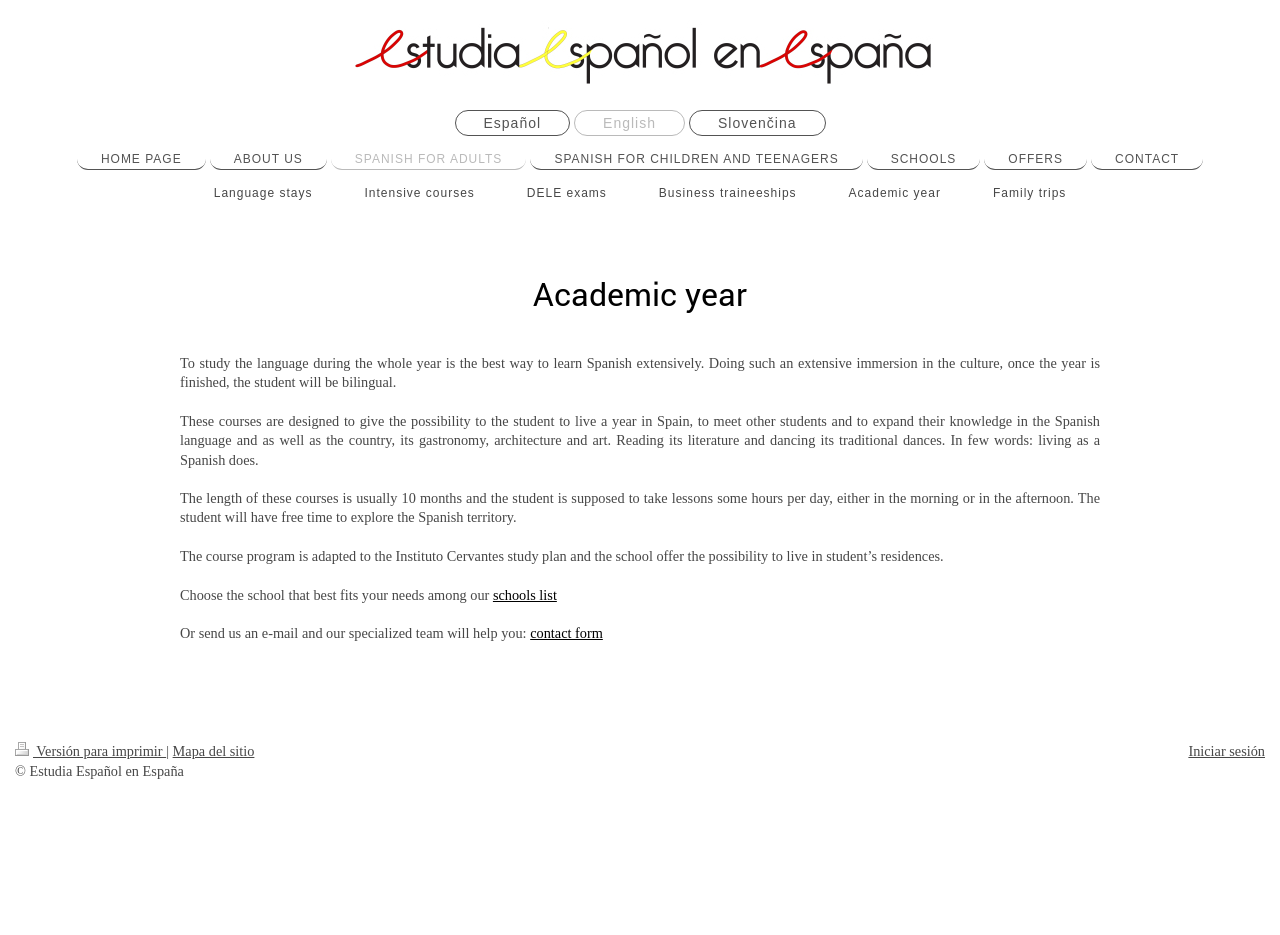What language options are available on the top?
Use the screenshot to answer the question with a single word or phrase.

Español, English, Slovenčina